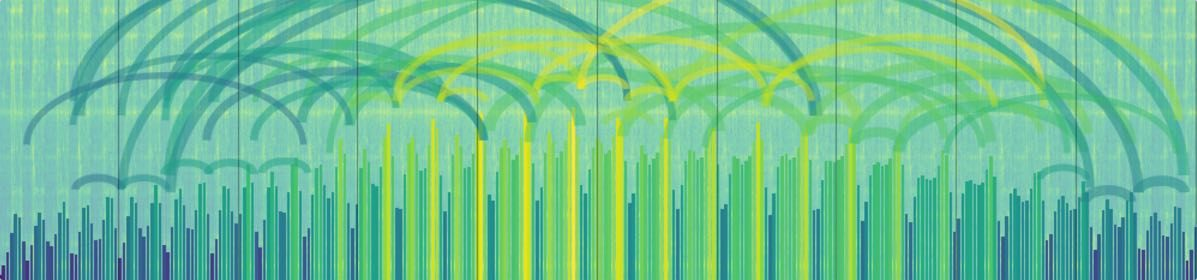Analyze the image and provide a detailed caption.

This vibrant image showcases an abstract representation of sound waves or musical elements, blending a rich palette of greens, blues, and purples. The design features vertical bars that resemble sound frequency visualizations, with varying heights suggesting the intensity and dynamics of music. Above, graceful arches and curves sweep across the canvas, contributing to the sense of movement and rhythm. This artistic illustration complements the blog post titled "Life after ICANN" by Mike O'Connor, which discusses his journey exploring new electronic instruments and music creation after stepping away from ICANN-related activities. The image serves as a visual metaphor for the creative exploration and experimentation described in the accompanying text.